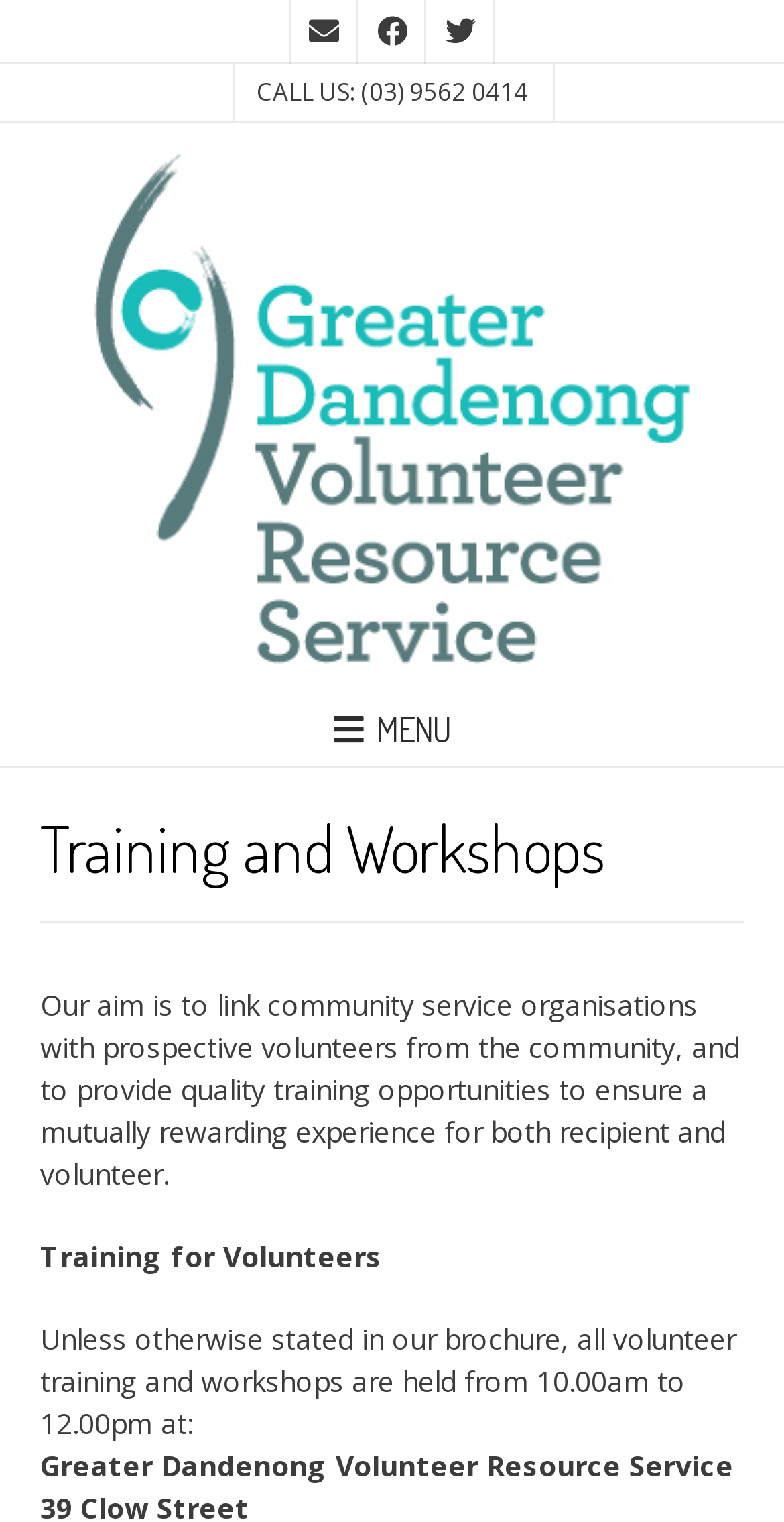Describe all the key features of the webpage in detail.

The webpage is about the Greater Dandenong Volunteer Resource Service (GDVRS), which aims to connect community service organizations with potential volunteers and provide quality training opportunities. 

At the top left of the page, there are three social media links represented by icons. Next to these icons, the phone number "CALL US: (03) 9562 0414" is displayed. 

On the top right, there is a logo of GDVRS, which is an image with a link to the organization's homepage. Below the logo, a menu button is located, labeled with an icon and the text "MENU".

The main content of the page is divided into sections. The first section has a heading "Training and Workshops" and a paragraph describing the organization's goal. 

Below this section, there is a subheading "Training for Volunteers". The next section provides information about the training schedule, stating that all volunteer training and workshops are held from 10:00 am to 12:00 pm at the GDVRS location, unless otherwise specified. 

Finally, at the bottom of the page, the organization's name "Greater Dandenong Volunteer Resource Service" is repeated.